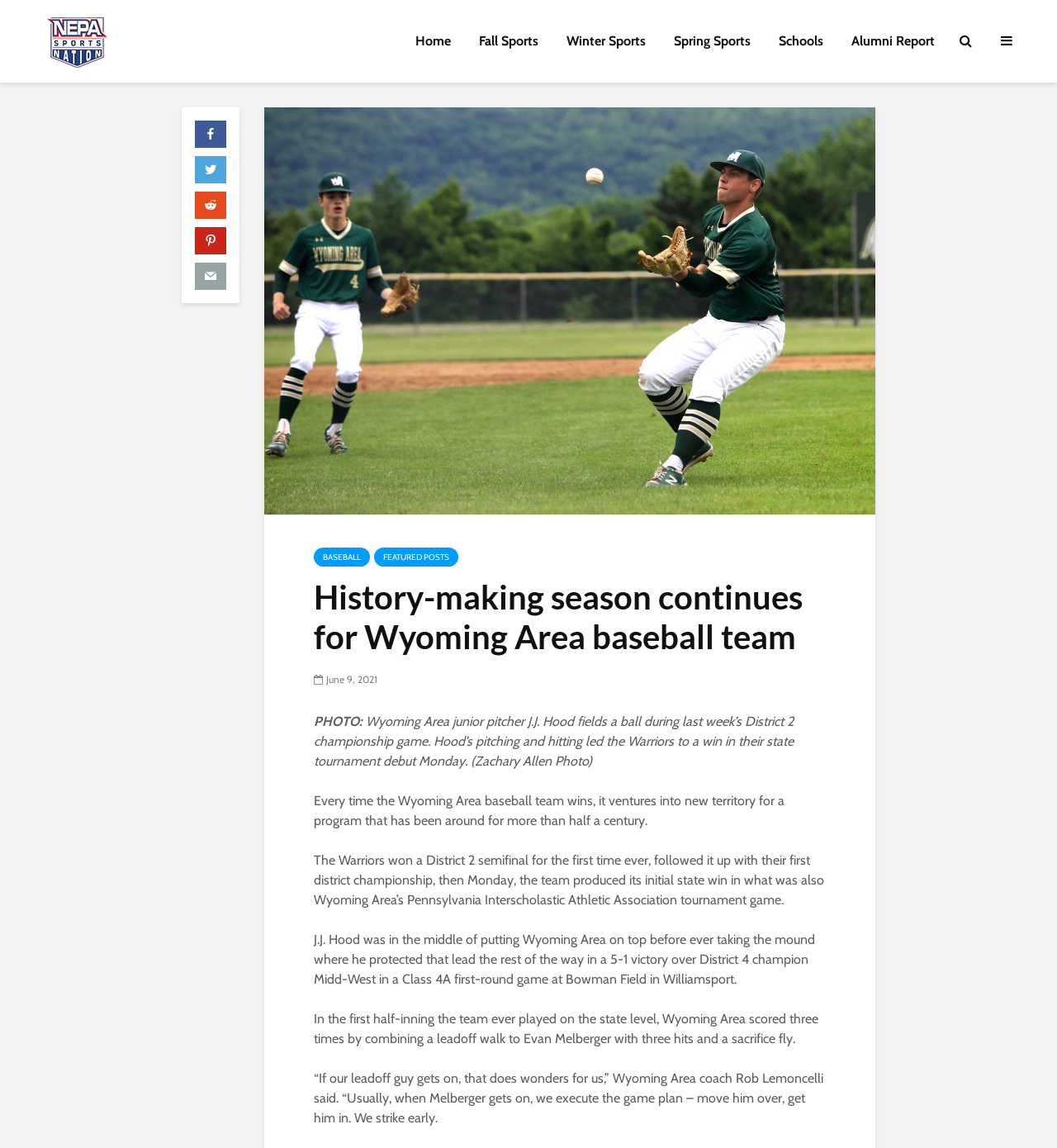Write an exhaustive caption that covers the webpage's main aspects.

The webpage is about a news article from NEPA Sports Nation, specifically about the Wyoming Area baseball team's historic season. At the top, there is a logo of NEPA Sports Nation, accompanied by a link to the website. Below the logo, there is a navigation menu with links to different sections, including Home, Fall Sports, Winter Sports, Spring Sports, Schools, and Alumni Report.

On the left side of the page, there are five social media links, represented by icons. Below these icons, there are two prominent links, one to BASEBALL and another to FEATURED POSTS. The main article's title, "History-making season continues for Wyoming Area baseball team", is displayed in a large font.

The article itself is divided into several paragraphs, with a photo captioned "Wyoming Area junior pitcher J.J. Hood fields a ball during last week’s District 2 championship game" above the first paragraph. The text describes the team's achievements, including their first District 2 semifinal win, district championship, and state tournament win. The article quotes the team's coach, Rob Lemoncelli, and provides details about the game, including the team's scoring strategy.

The article is accompanied by a date, "June 9, 2021", and a photo credit, "Zachary Allen Photo". Overall, the webpage is focused on providing news and information about the Wyoming Area baseball team's historic season.